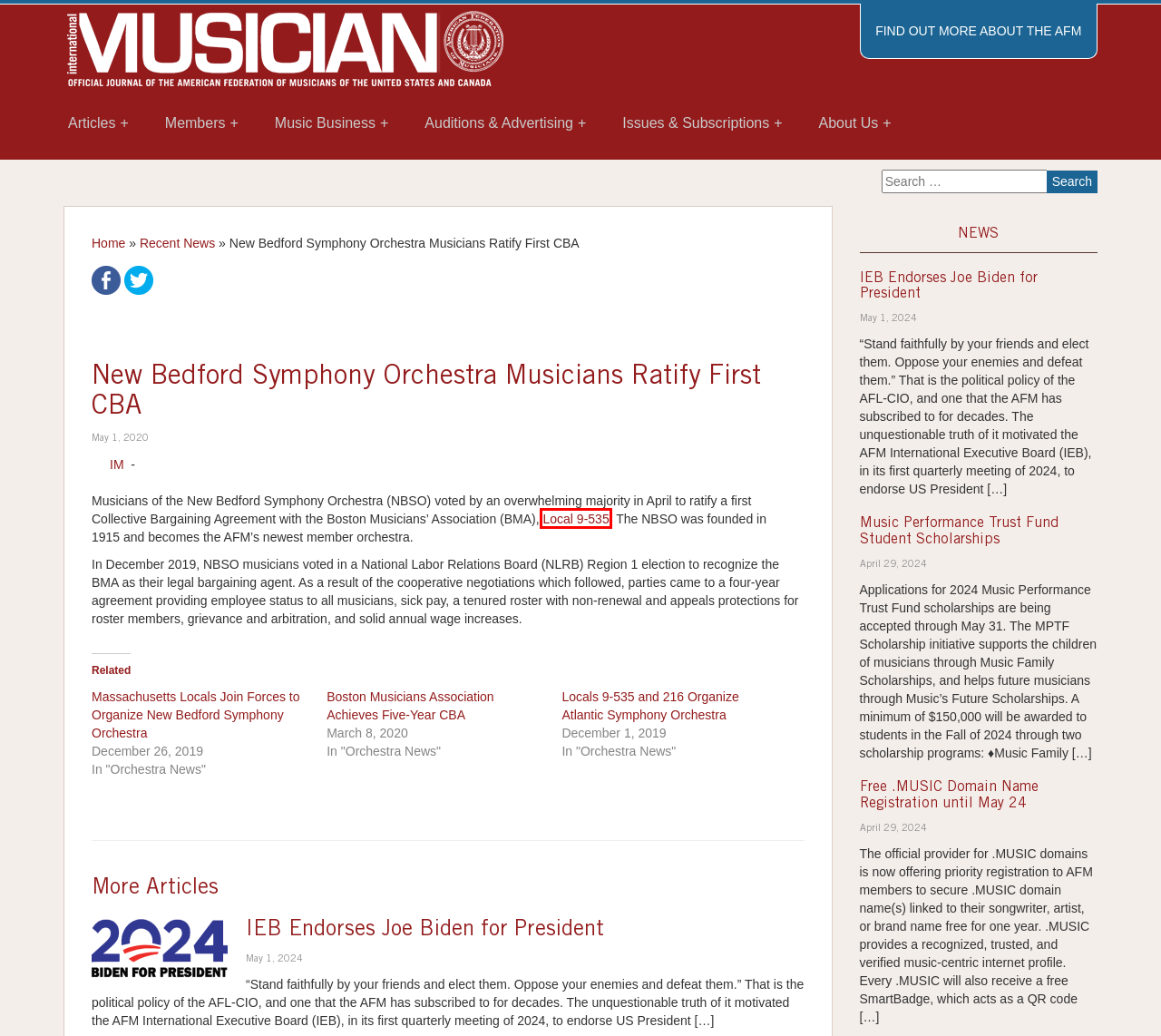Examine the screenshot of a webpage with a red bounding box around a UI element. Select the most accurate webpage description that corresponds to the new page after clicking the highlighted element. Here are the choices:
A. Massachusetts Locals Join Forces to Organize New Bedford Symphony Orchestra | International Musician
B. IEB Endorses Joe Biden for President | International Musician
C. Music Performance Trust Fund Student Scholarships | International Musician
D. Boston Musicians’ Association
E. About Us | International Musician
F. Subscriptions | International Musician
G. Auditions & Advertising | International Musician
H. Free .MUSIC Domain Name Registration until May 24 | International Musician

D